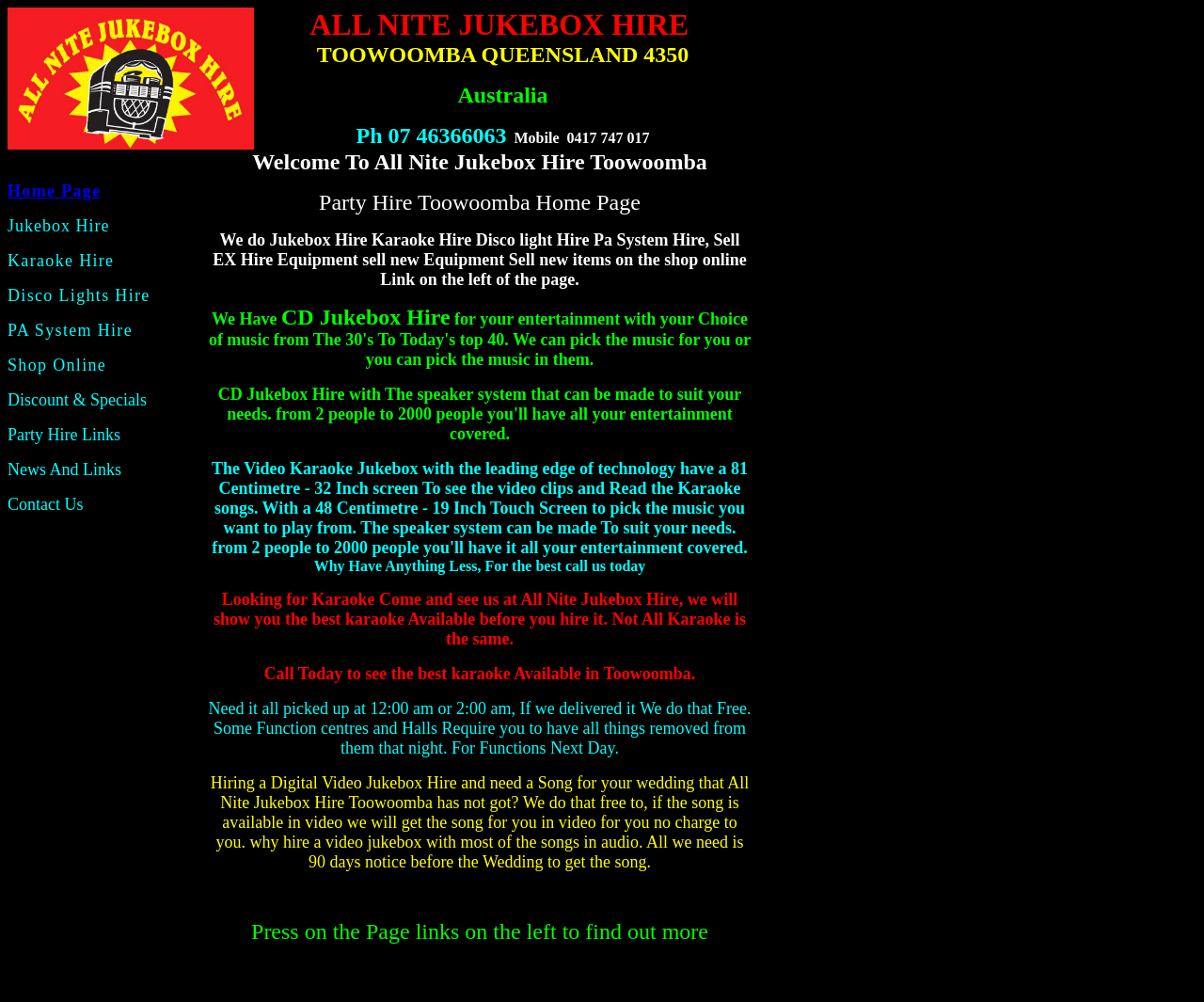Can you show the bounding box coordinates of the region to click on to complete the task described in the instruction: "Click Home Page"?

[0.006, 0.181, 0.084, 0.2]